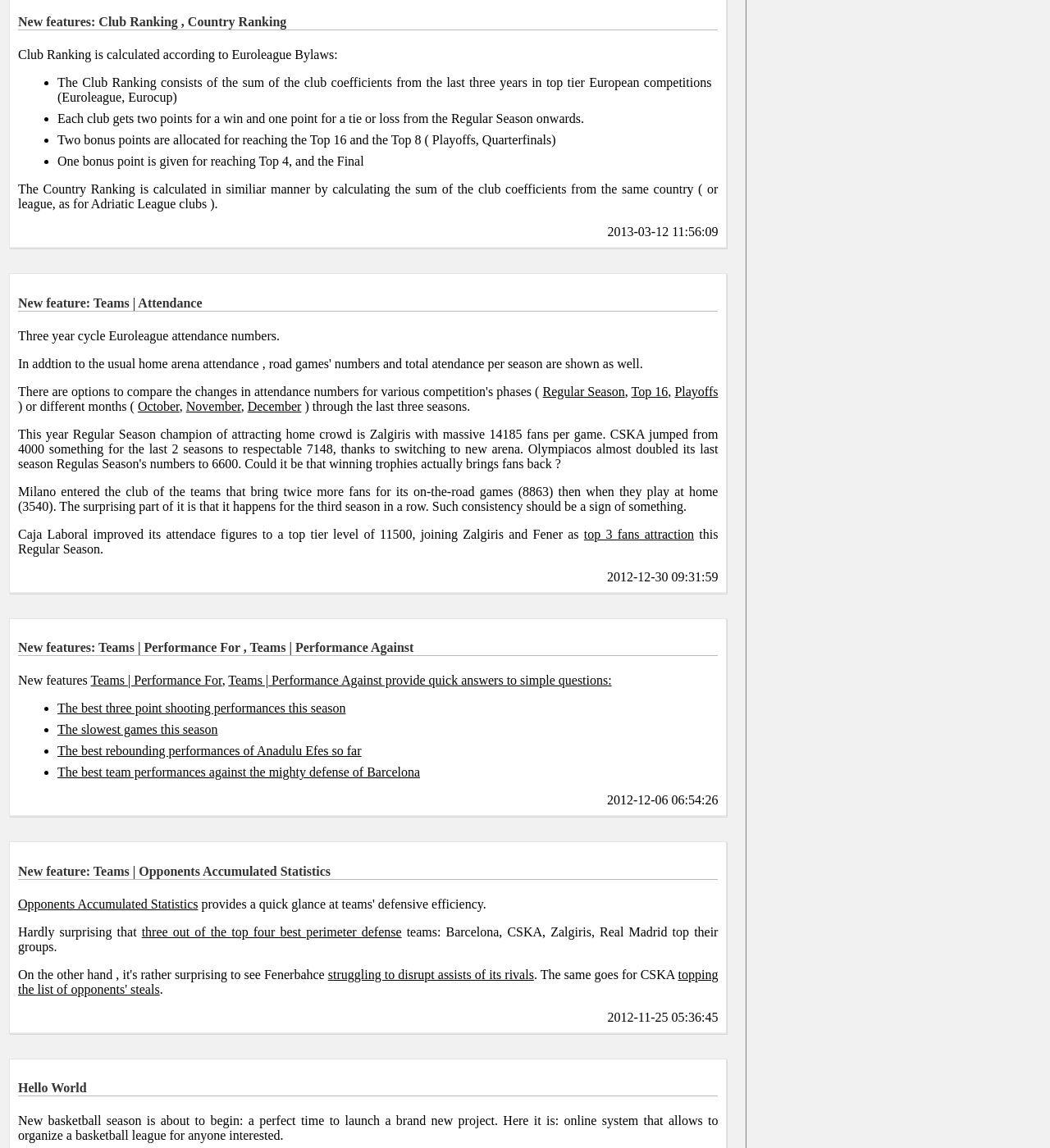What is the purpose of the Opponents Accumulated Statistics feature?
Respond to the question with a single word or phrase according to the image.

To show opponents' statistics